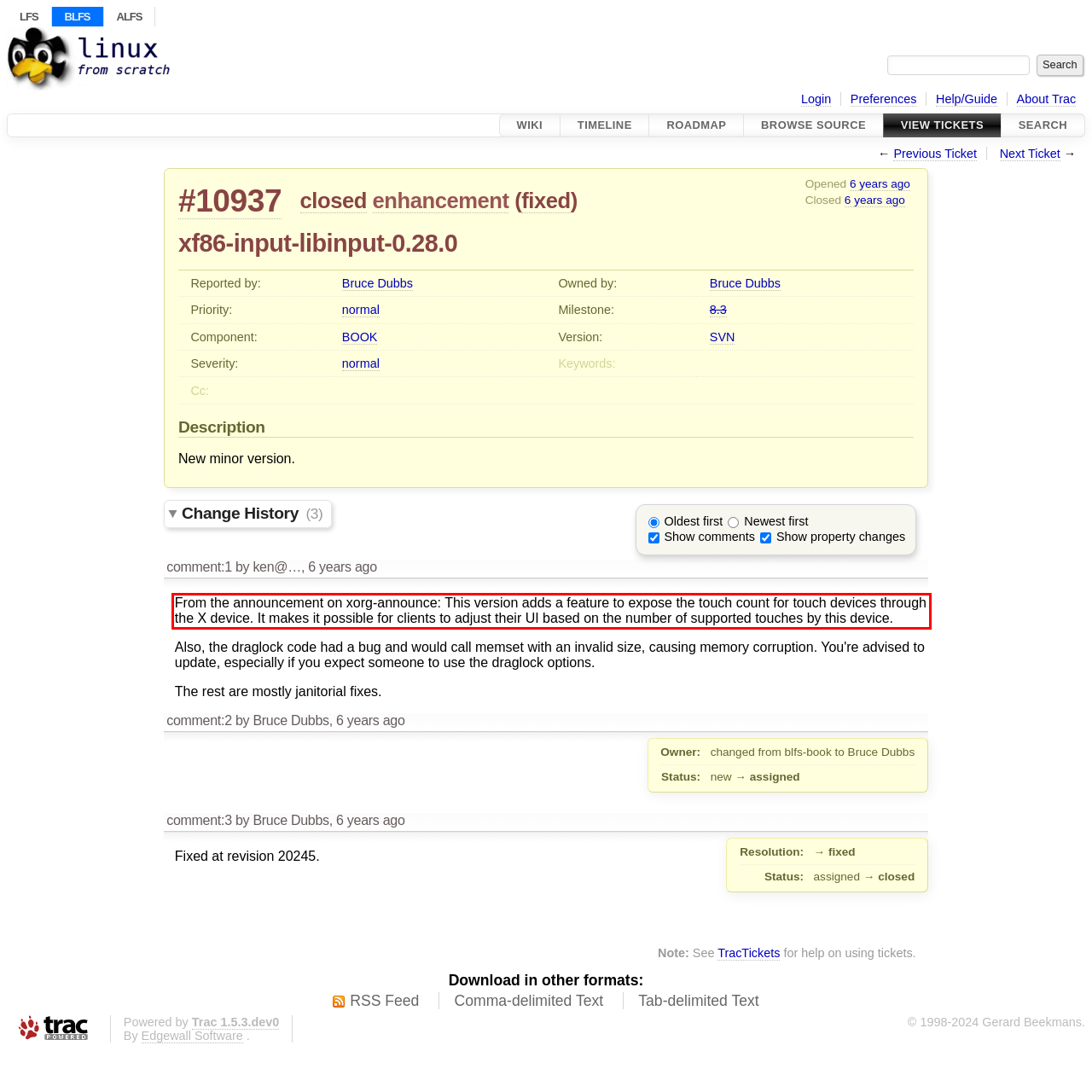The screenshot you have been given contains a UI element surrounded by a red rectangle. Use OCR to read and extract the text inside this red rectangle.

From the announcement on xorg-announce: This version adds a feature to expose the touch count for touch devices through the X device. It makes it possible for clients to adjust their UI based on the number of supported touches by this device.